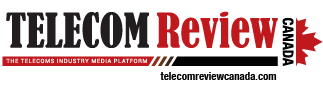Please study the image and answer the question comprehensively:
What is the role of Telecom Review Canada according to the tagline?

The tagline 'THE TELECOMS INDUSTRY MEDIA PLATFORM' emphasizes the outlet's role as a key information source in telecommunications, highlighting its authority and focus in the telecom sector.